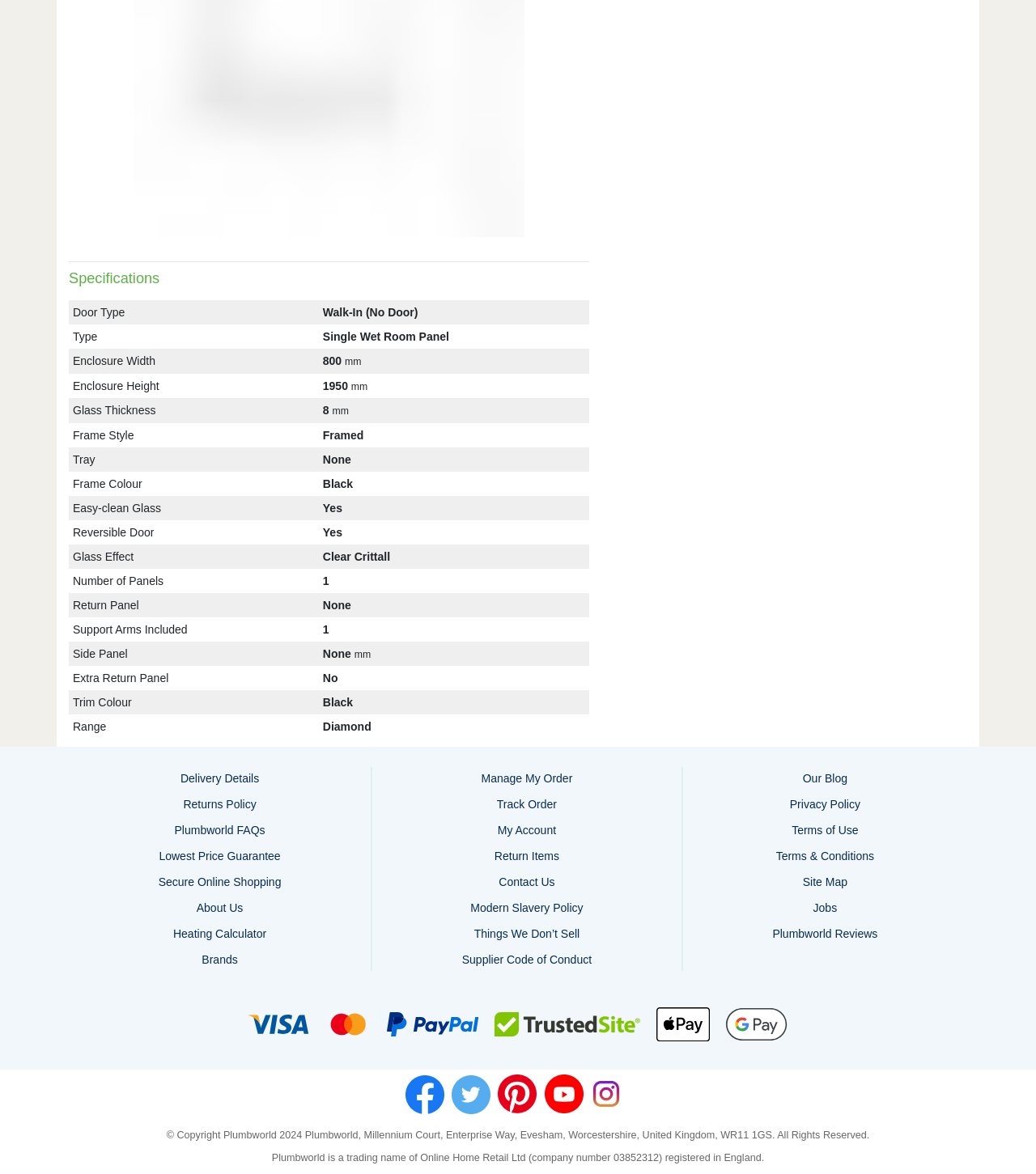What is the door type of this bathroom setup?
Please interpret the details in the image and answer the question thoroughly.

Based on the table under the 'Specifications' heading, the first rowheader is 'Door Type' and the corresponding gridcell value is 'Walk-In (No Door)', which indicates the door type of this bathroom setup.